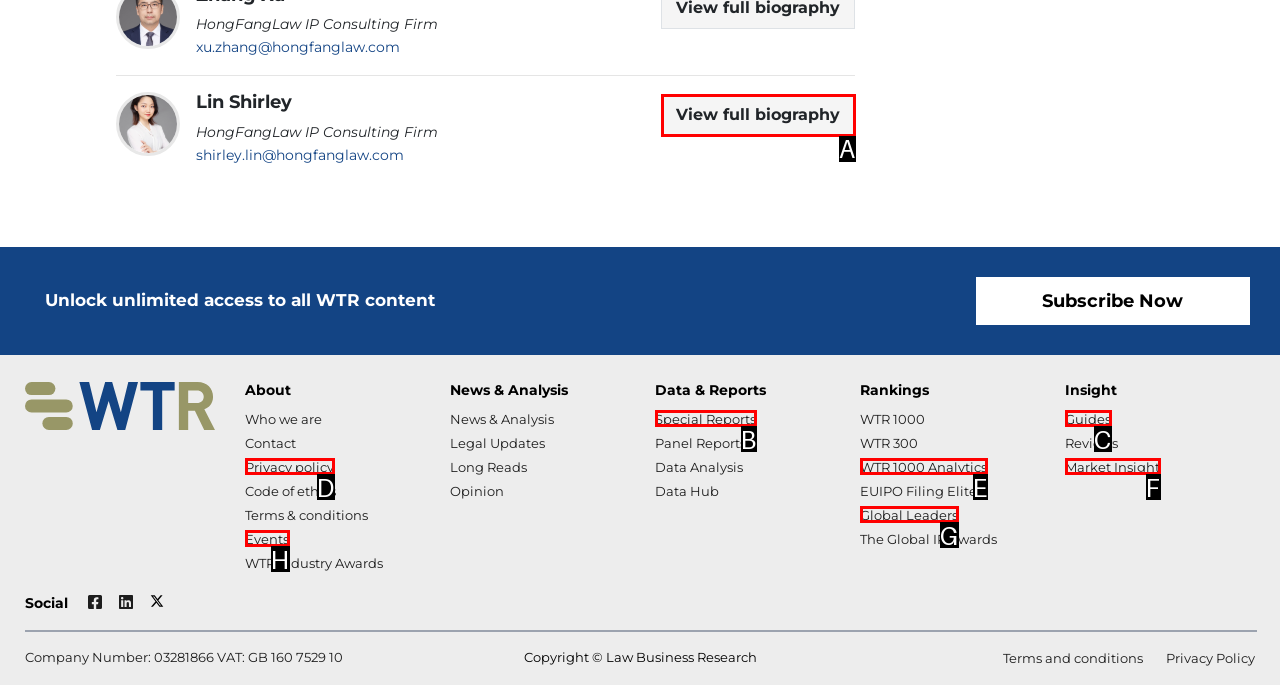Identify the letter of the option to click in order to View full biography. Answer with the letter directly.

A